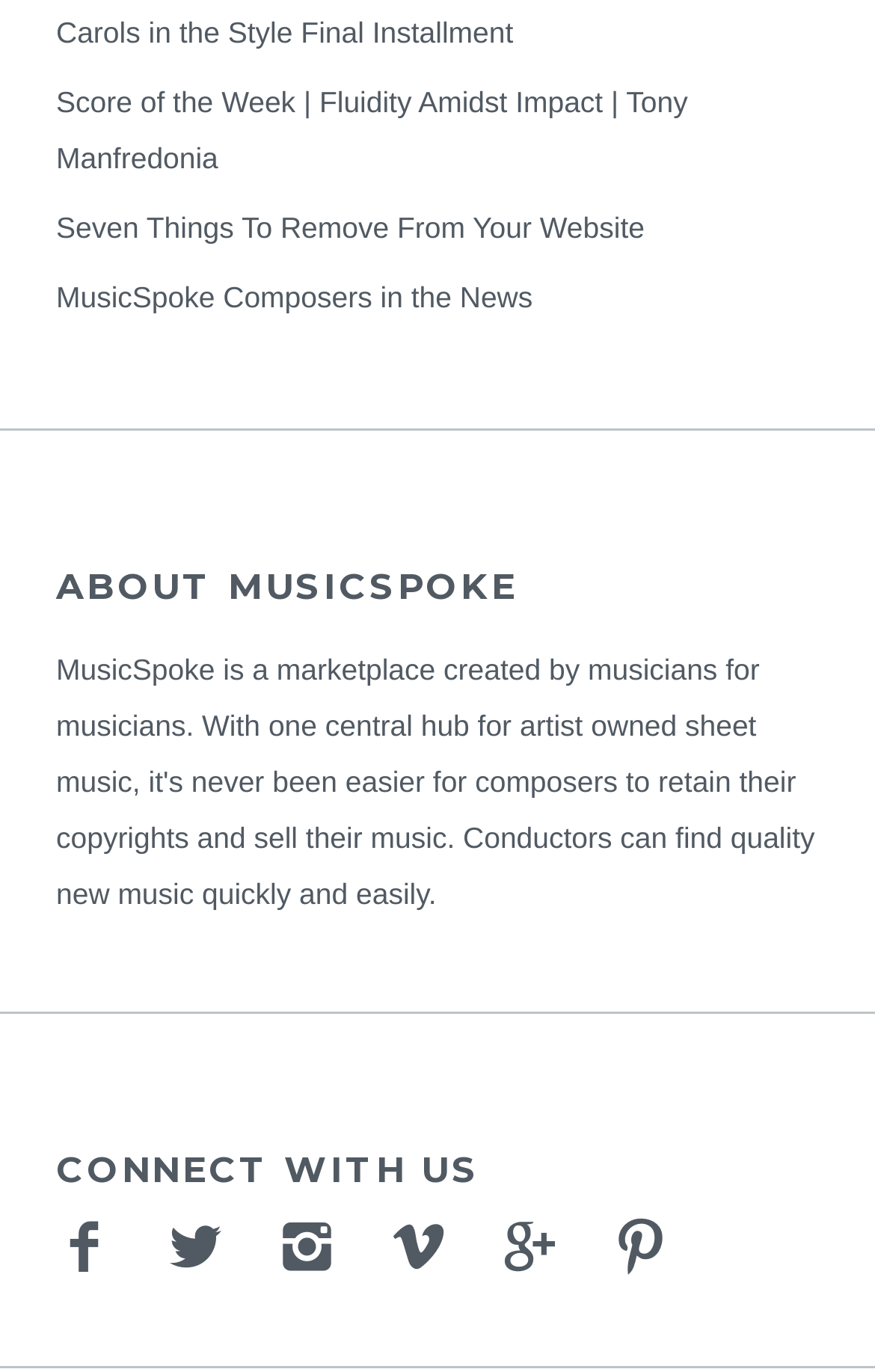Can you pinpoint the bounding box coordinates for the clickable element required for this instruction: "Click on Carols in the Style Final Installment"? The coordinates should be four float numbers between 0 and 1, i.e., [left, top, right, bottom].

[0.064, 0.011, 0.587, 0.036]